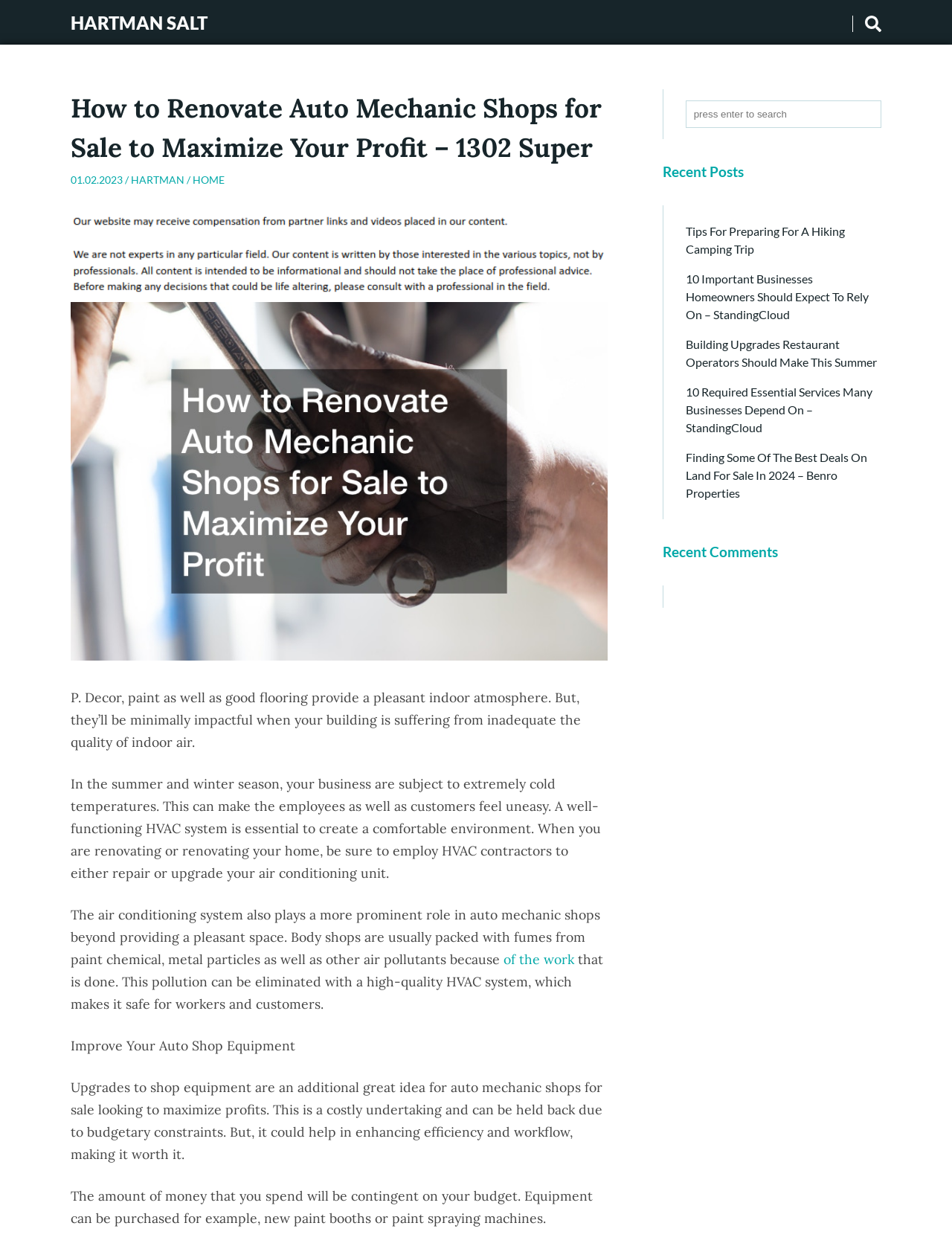What is the purpose of a high-quality HVAC system in an auto shop?
Using the image as a reference, answer the question with a short word or phrase.

Eliminates air pollutants